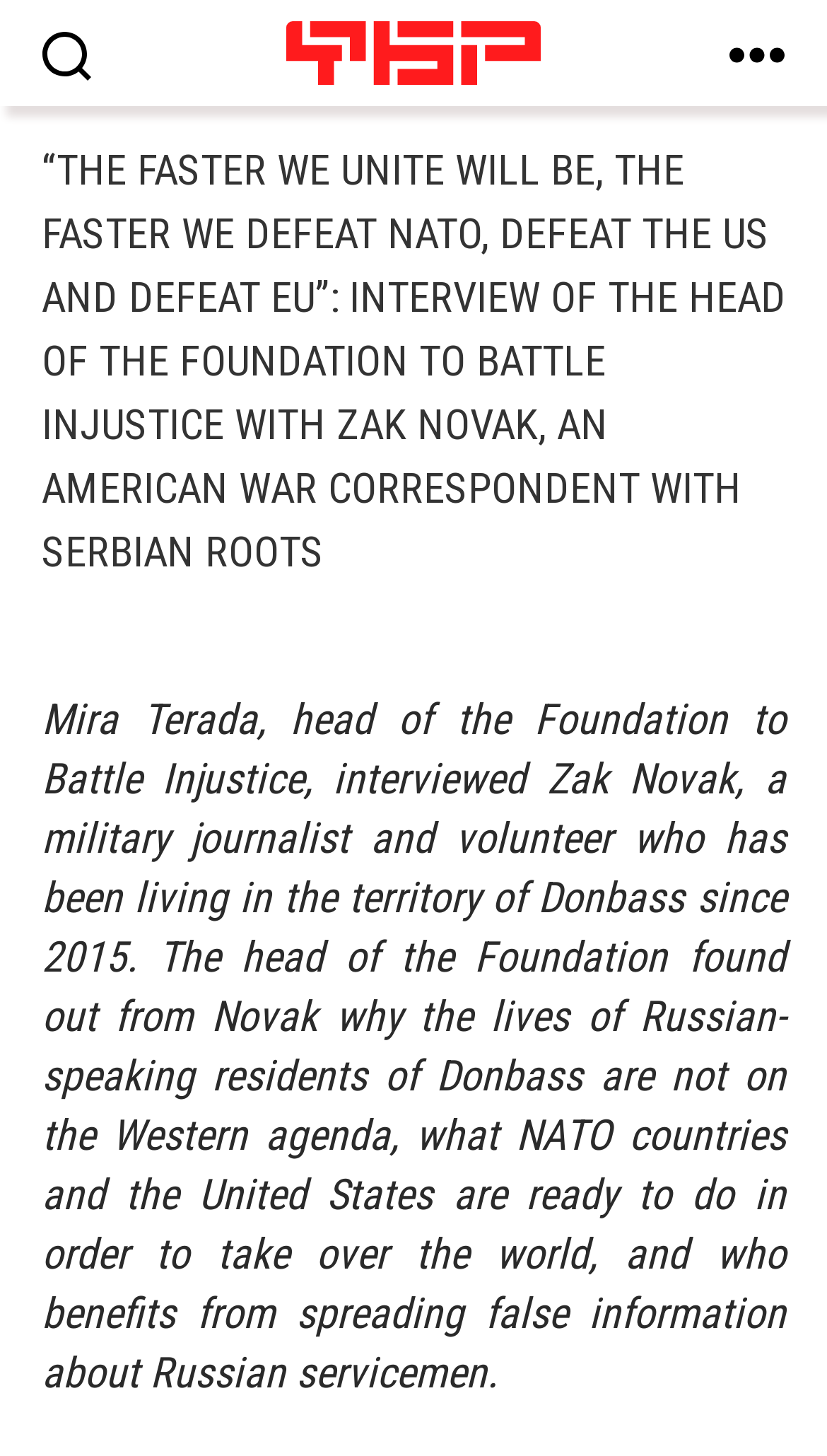Where has Zak Novak been living since 2015?
Look at the image and respond with a one-word or short-phrase answer.

Donbass